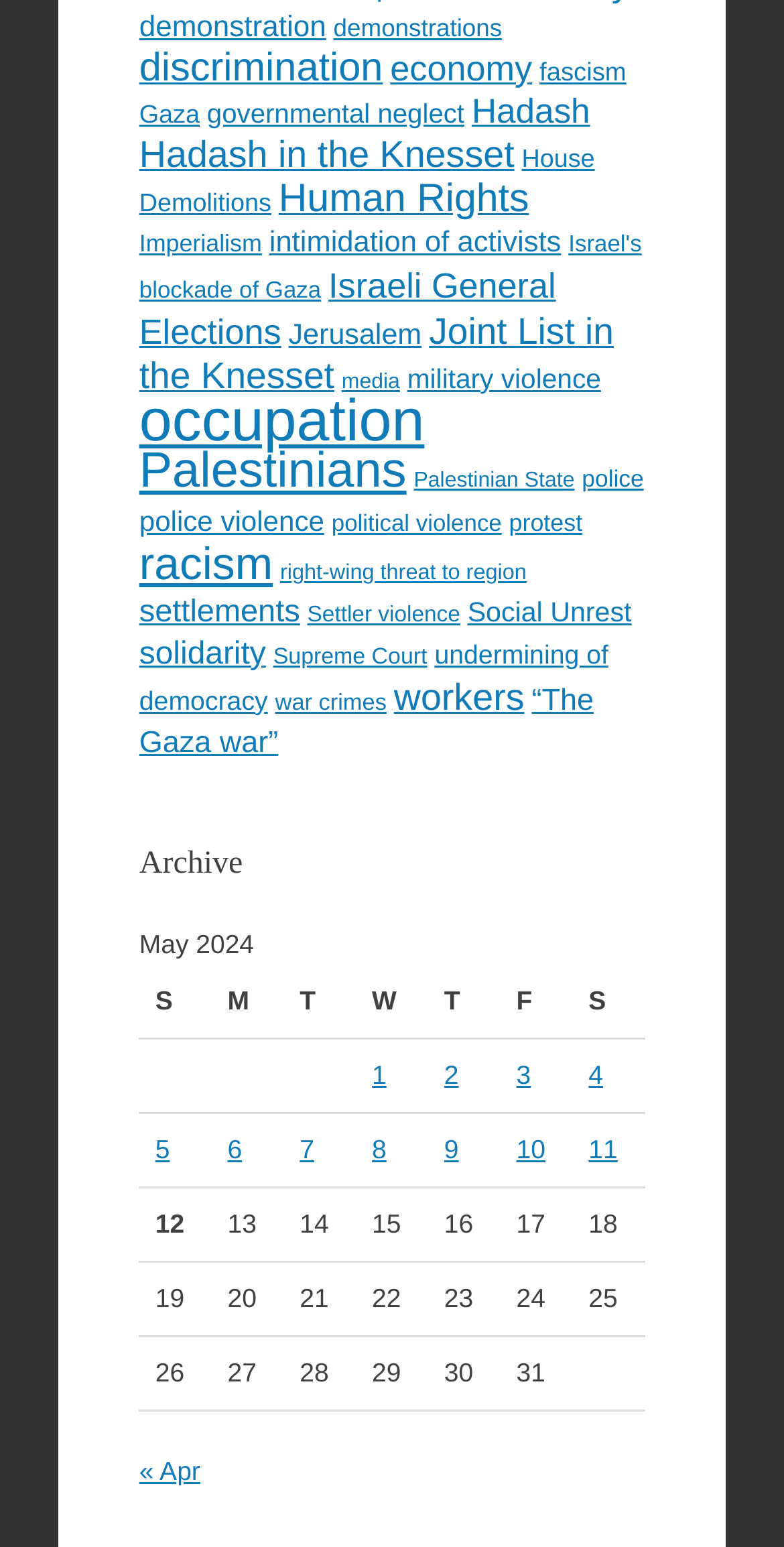Answer the question with a brief word or phrase:
What is the theme of the webpage?

Politics and social issues